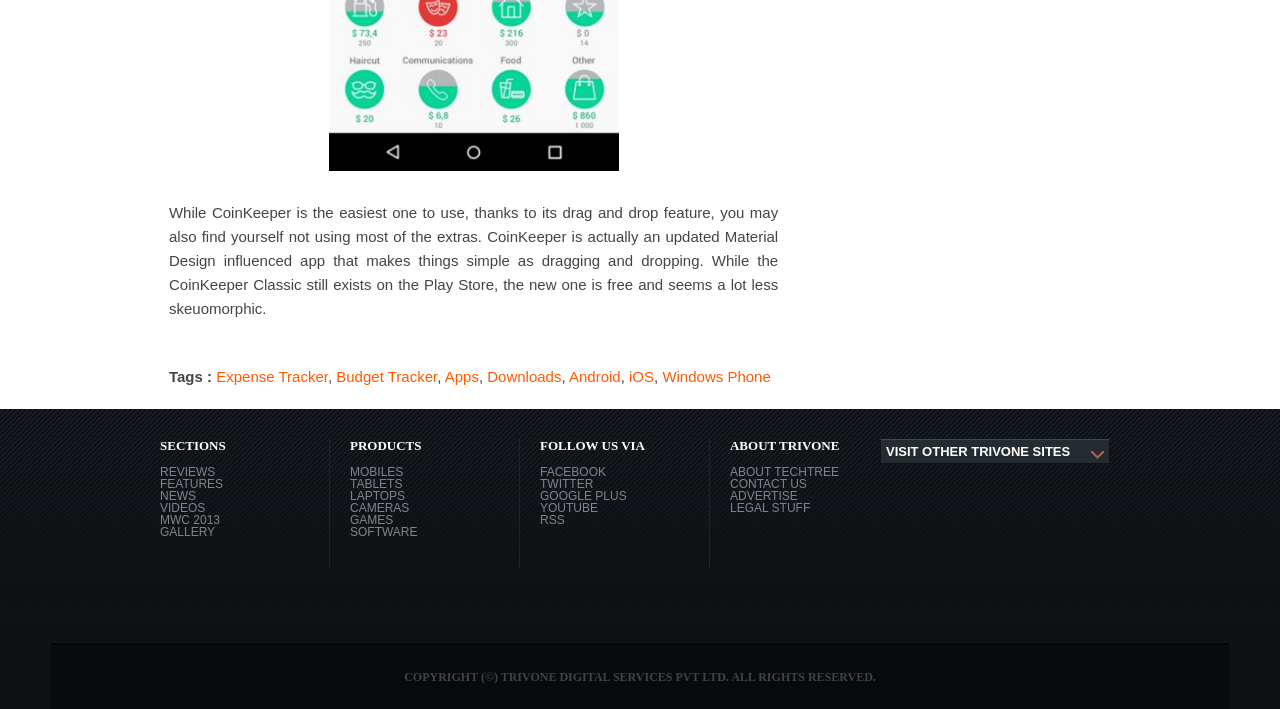Please identify the bounding box coordinates of the element's region that I should click in order to complete the following instruction: "Contact us". The bounding box coordinates consist of four float numbers between 0 and 1, i.e., [left, top, right, bottom].

None